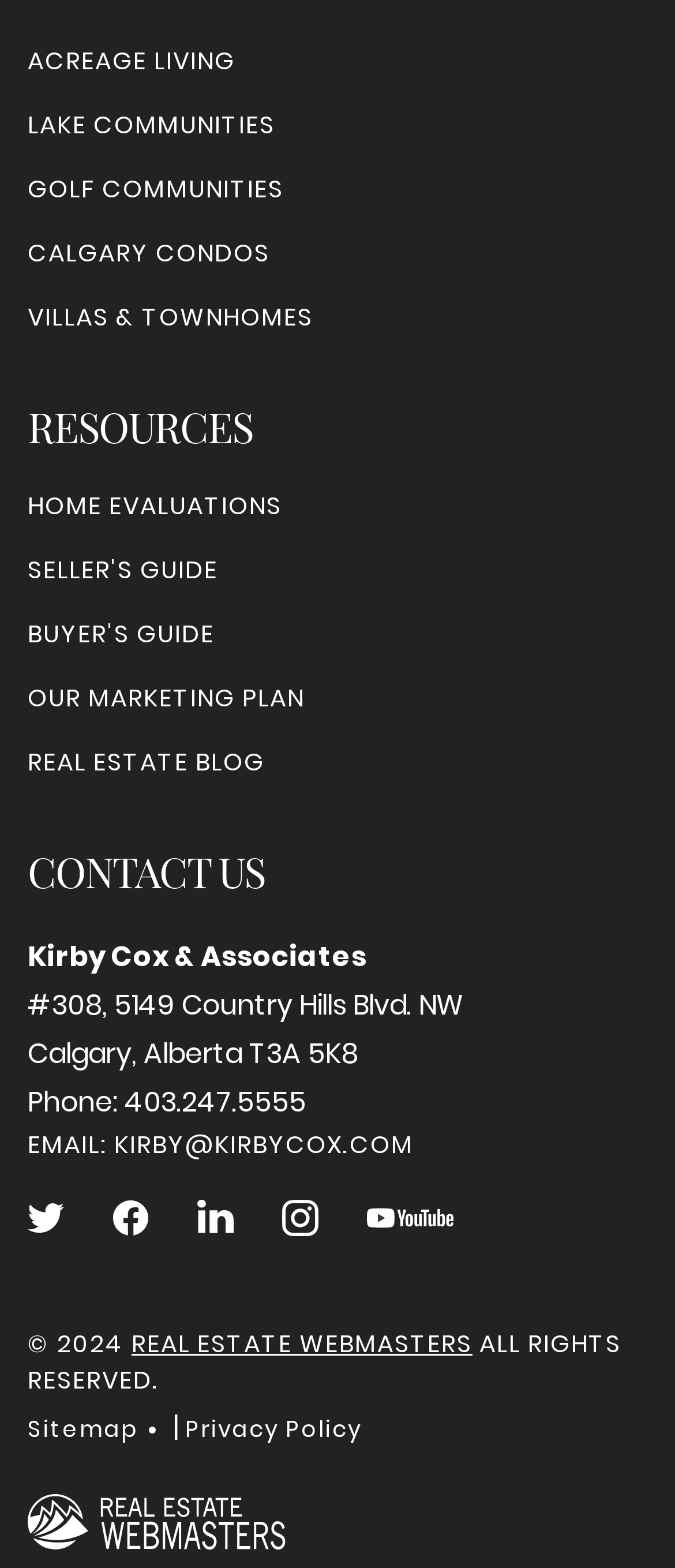Identify the bounding box coordinates of the area that should be clicked in order to complete the given instruction: "View HOME EVALUATIONS". The bounding box coordinates should be four float numbers between 0 and 1, i.e., [left, top, right, bottom].

[0.041, 0.311, 0.418, 0.334]